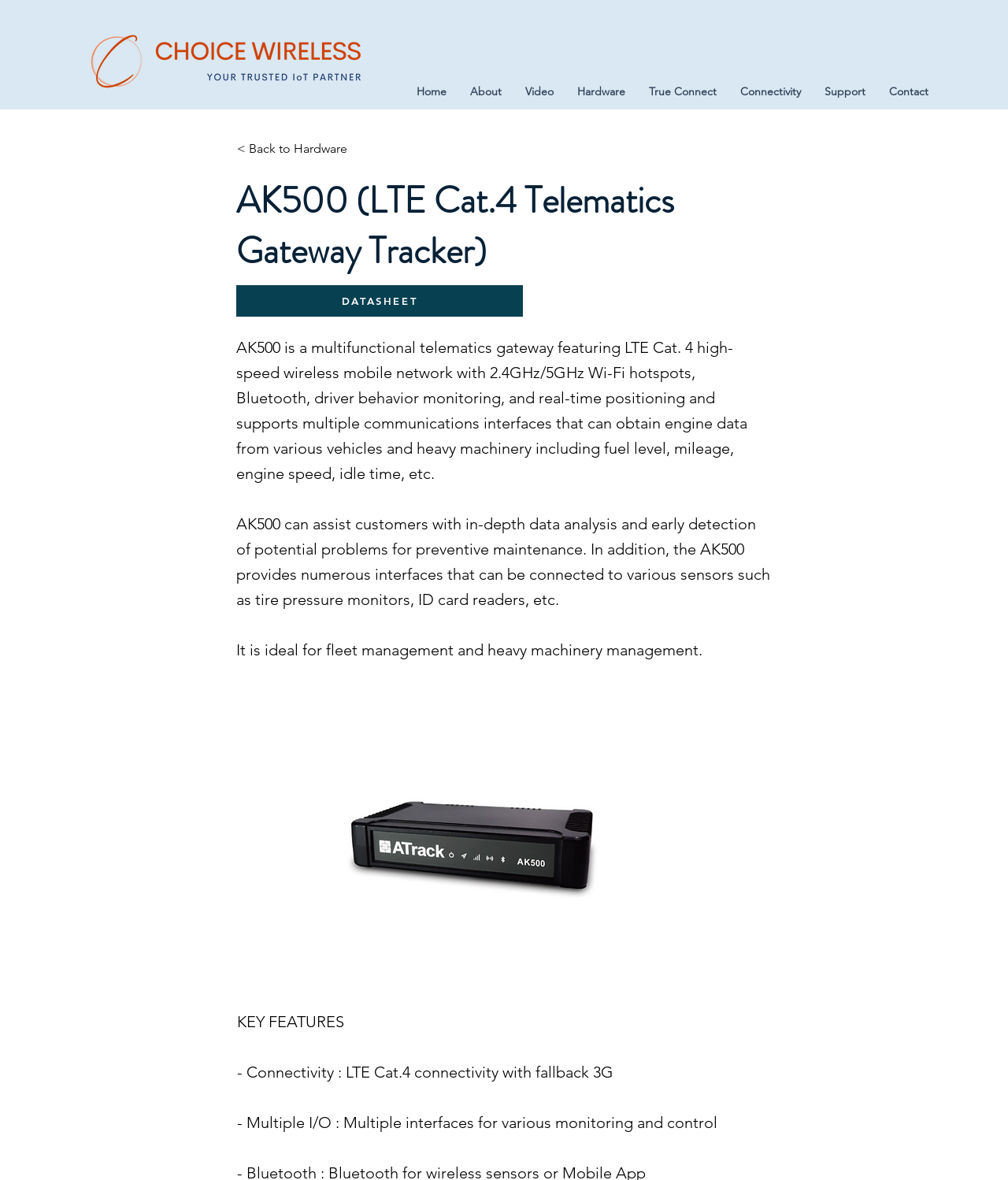Locate the UI element that matches the description DATASHEET in the webpage screenshot. Return the bounding box coordinates in the format (top-left x, top-left y, bottom-right x, bottom-right y), with values ranging from 0 to 1.

[0.234, 0.242, 0.519, 0.268]